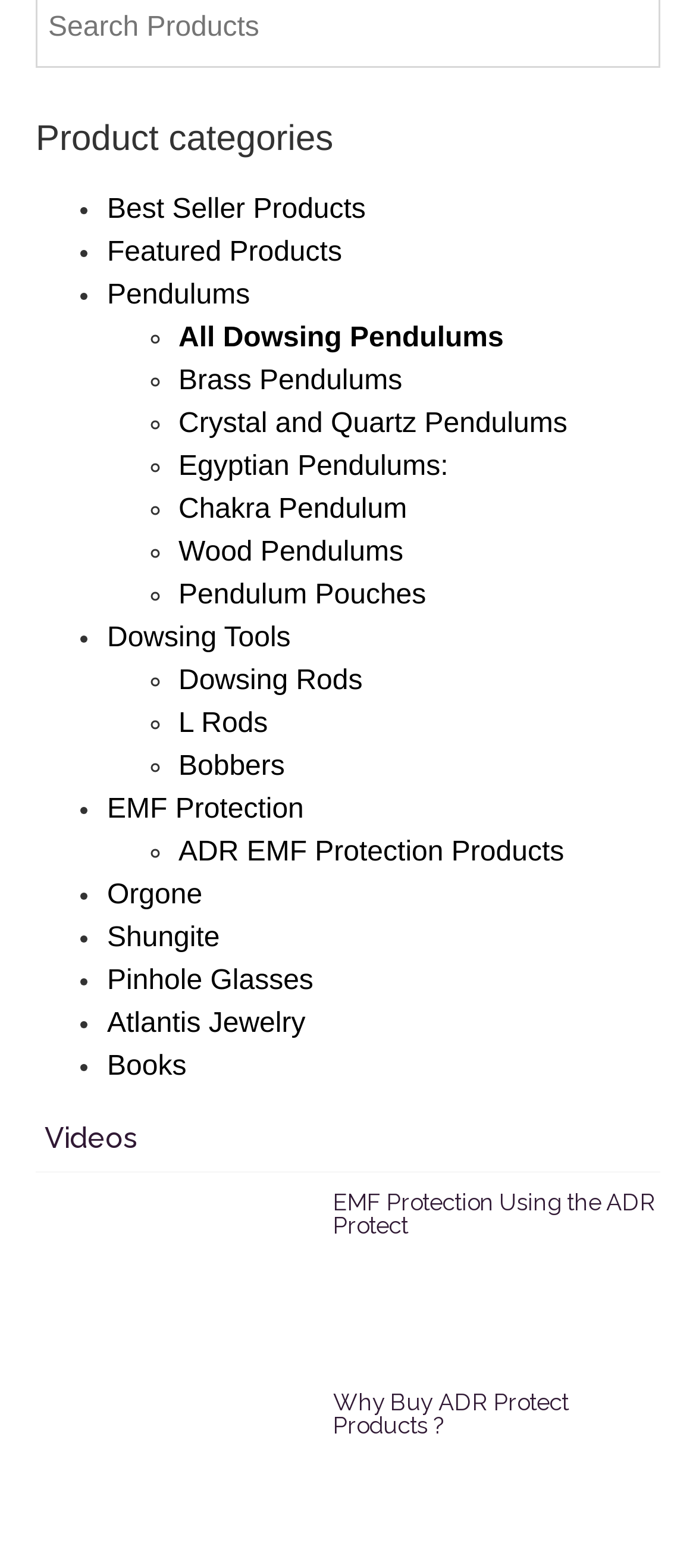Please identify the coordinates of the bounding box that should be clicked to fulfill this instruction: "Explore Atlantis Jewelry".

[0.154, 0.644, 0.439, 0.663]